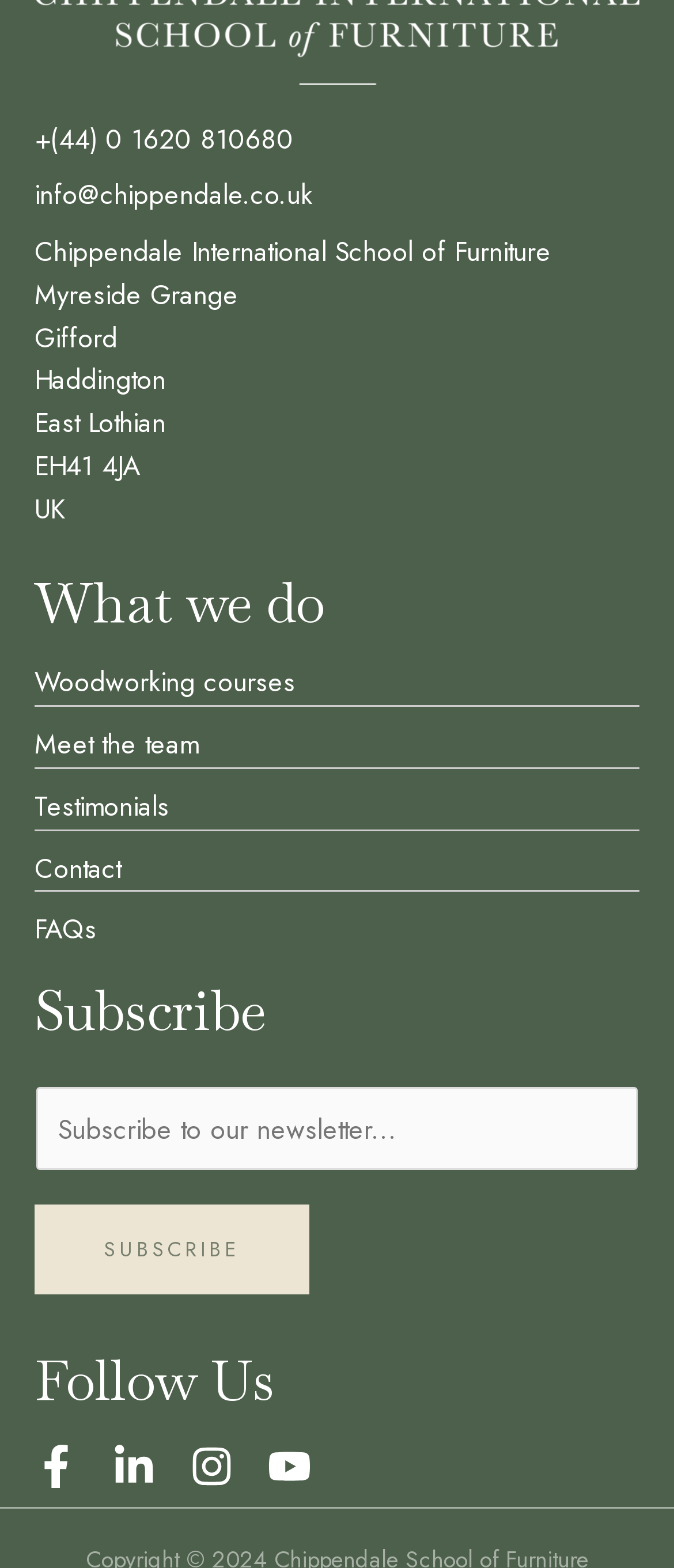Using the information in the image, give a comprehensive answer to the question: 
How can I contact the school?

The contact information of the school can be found in the link element 'Contact' located in the 'What we do' section of the webpage, which likely leads to a contact page or form.